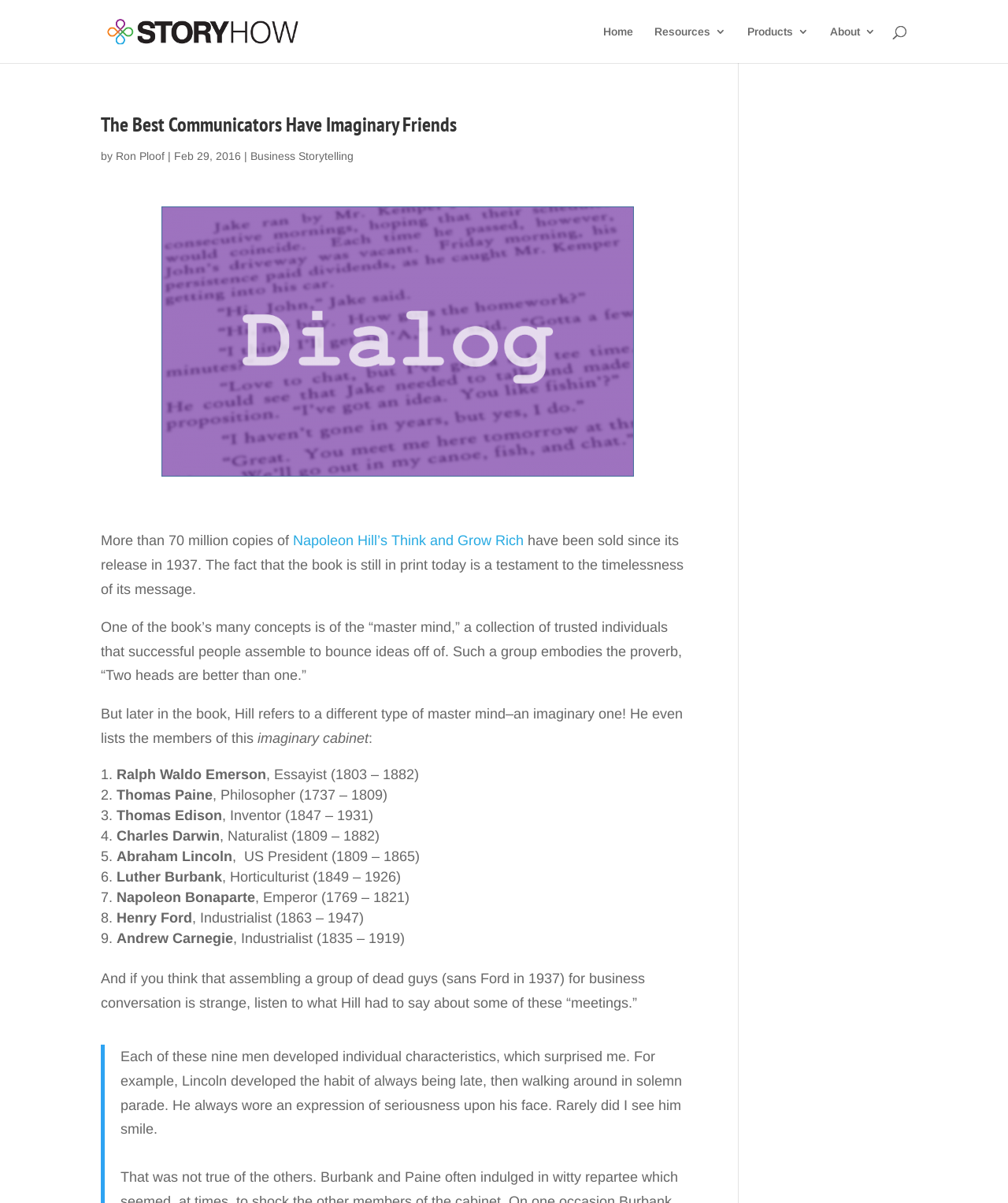Respond with a single word or phrase for the following question: 
What is the name of the book mentioned in the article?

Think and Grow Rich